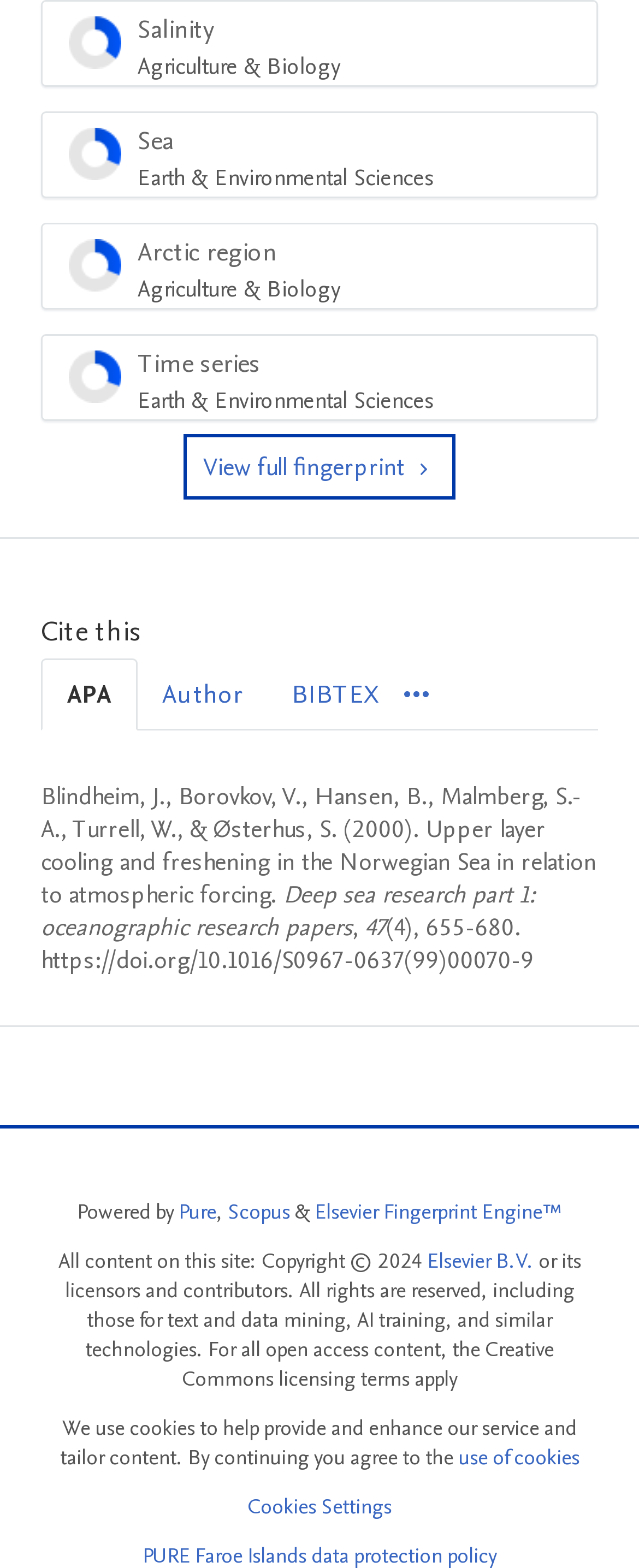Refer to the screenshot and give an in-depth answer to this question: What is the citation style selected by default?

I examined the tablist 'Cite this' and found the tab 'APA' is selected, which means the citation style selected by default is APA.